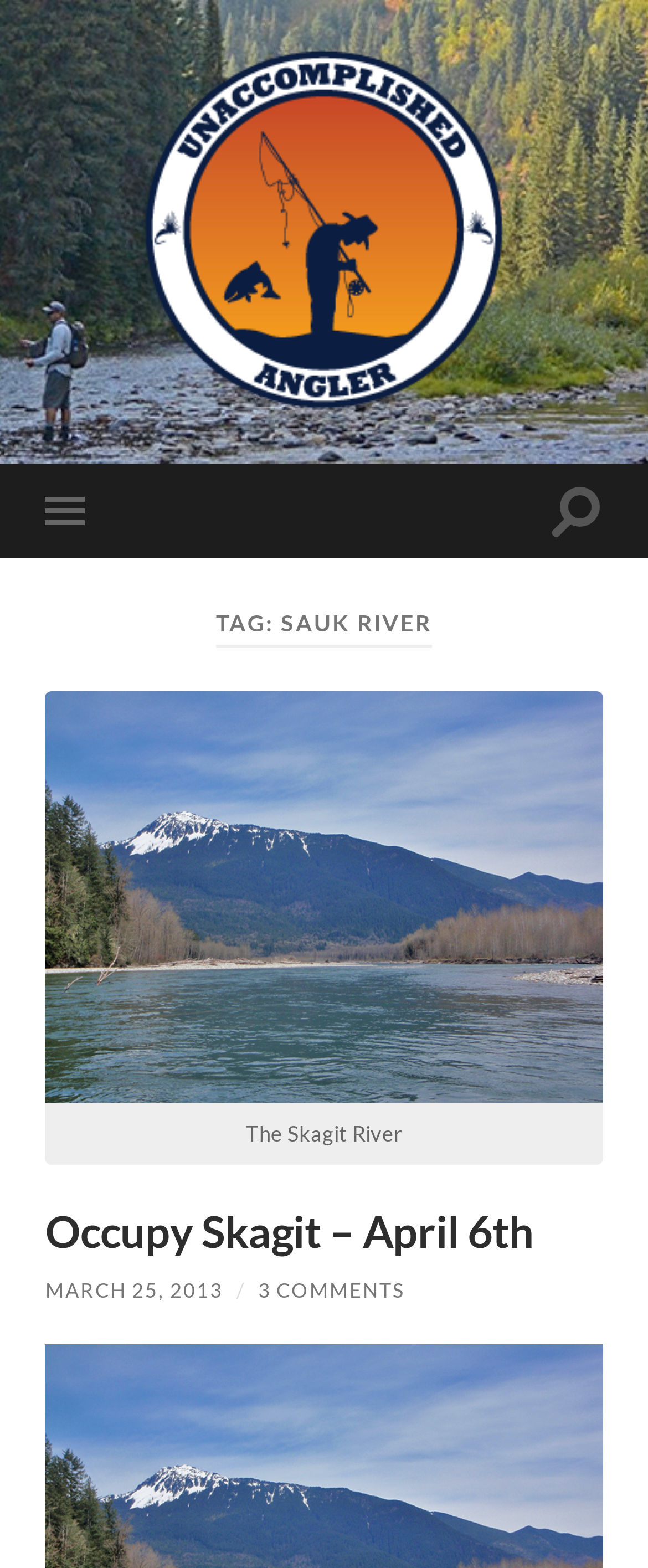Reply to the question with a single word or phrase:
How many comments are there for the 'Occupy Skagit – April 6th' article?

3